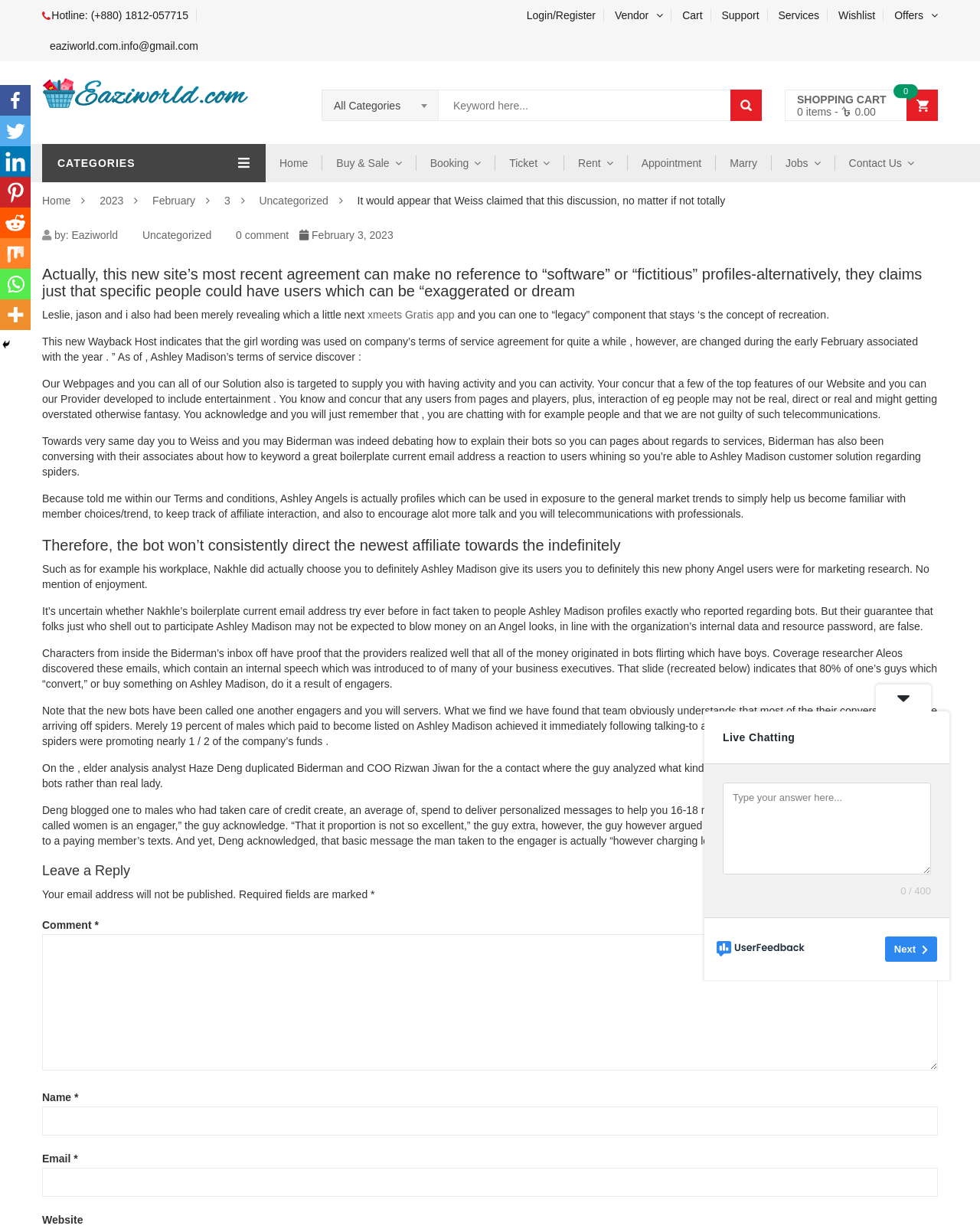Respond with a single word or short phrase to the following question: 
What is the date of the article?

February 3, 2023